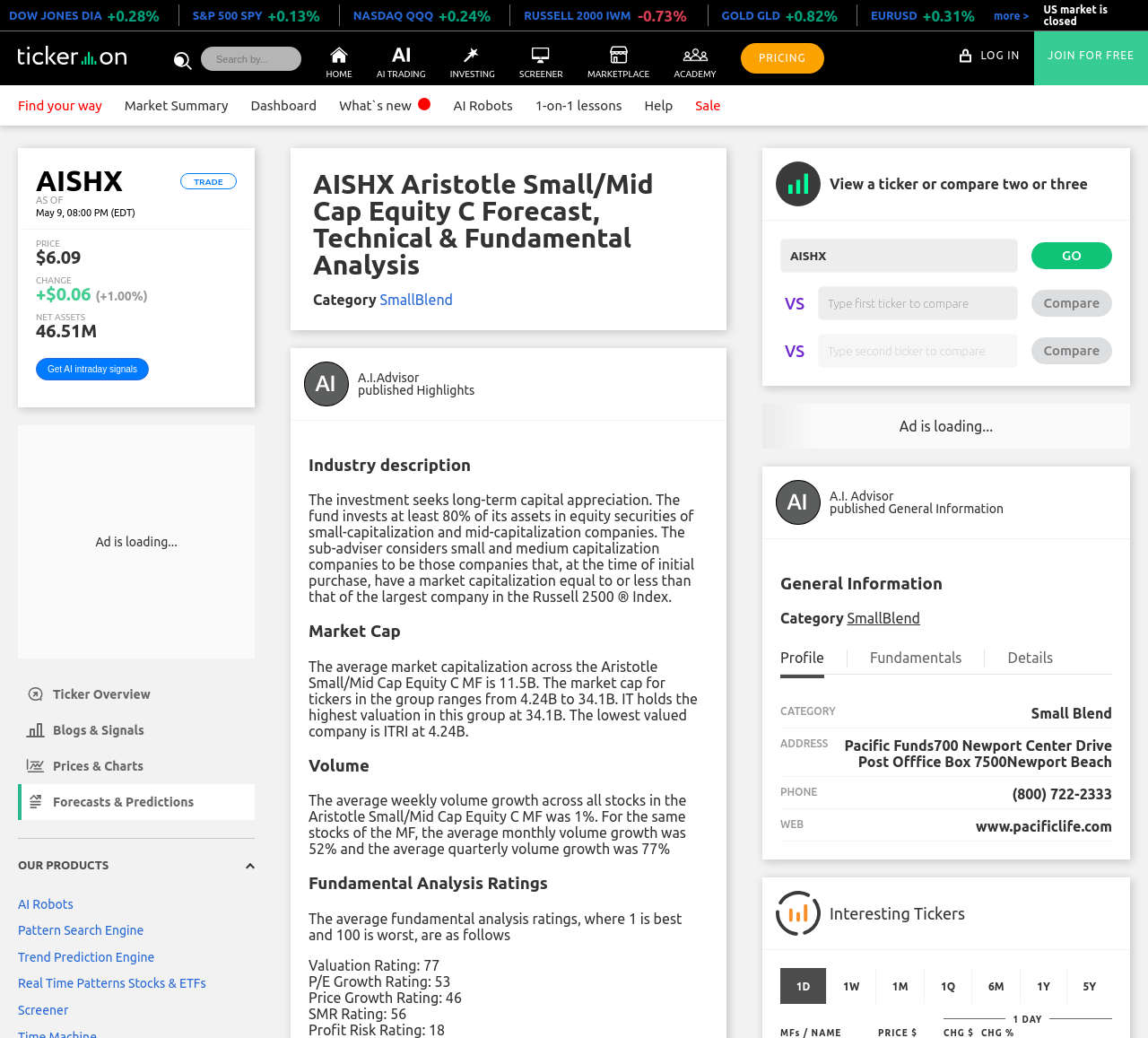Determine the bounding box coordinates for the clickable element required to fulfill the instruction: "Search by typing in the text box". Provide the coordinates as four float numbers between 0 and 1, i.e., [left, top, right, bottom].

[0.175, 0.045, 0.262, 0.068]